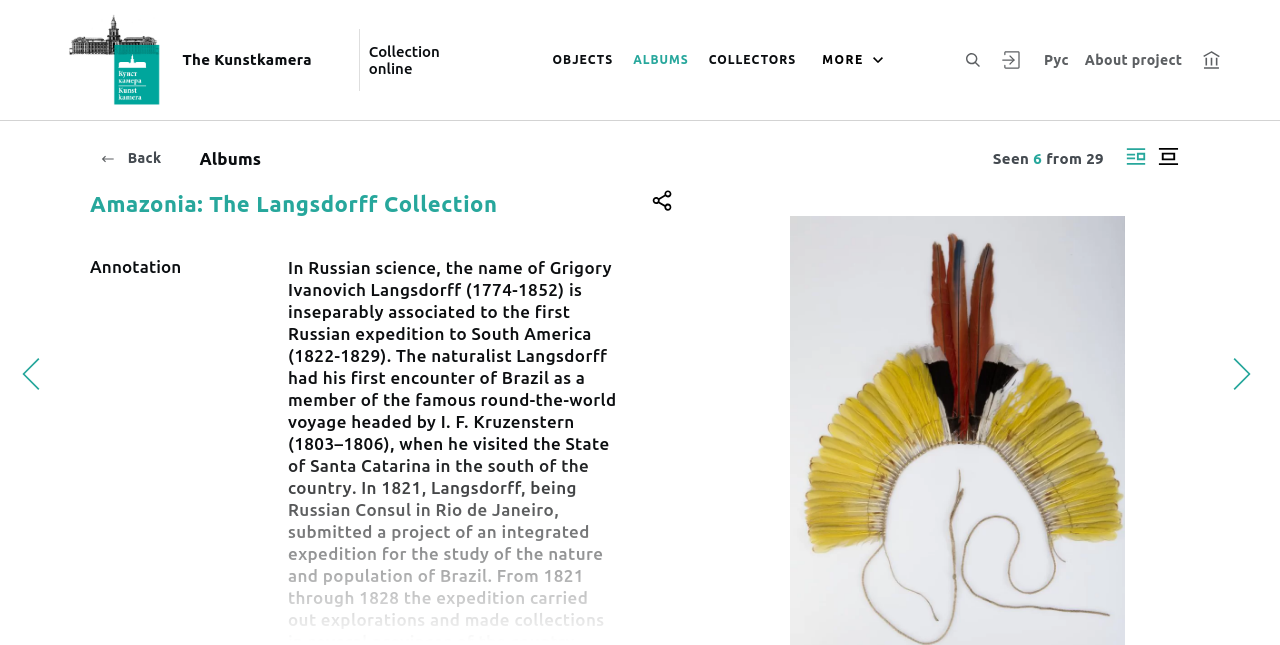Determine the bounding box coordinates of the clickable region to carry out the instruction: "Display side by side".

[0.875, 0.214, 0.9, 0.271]